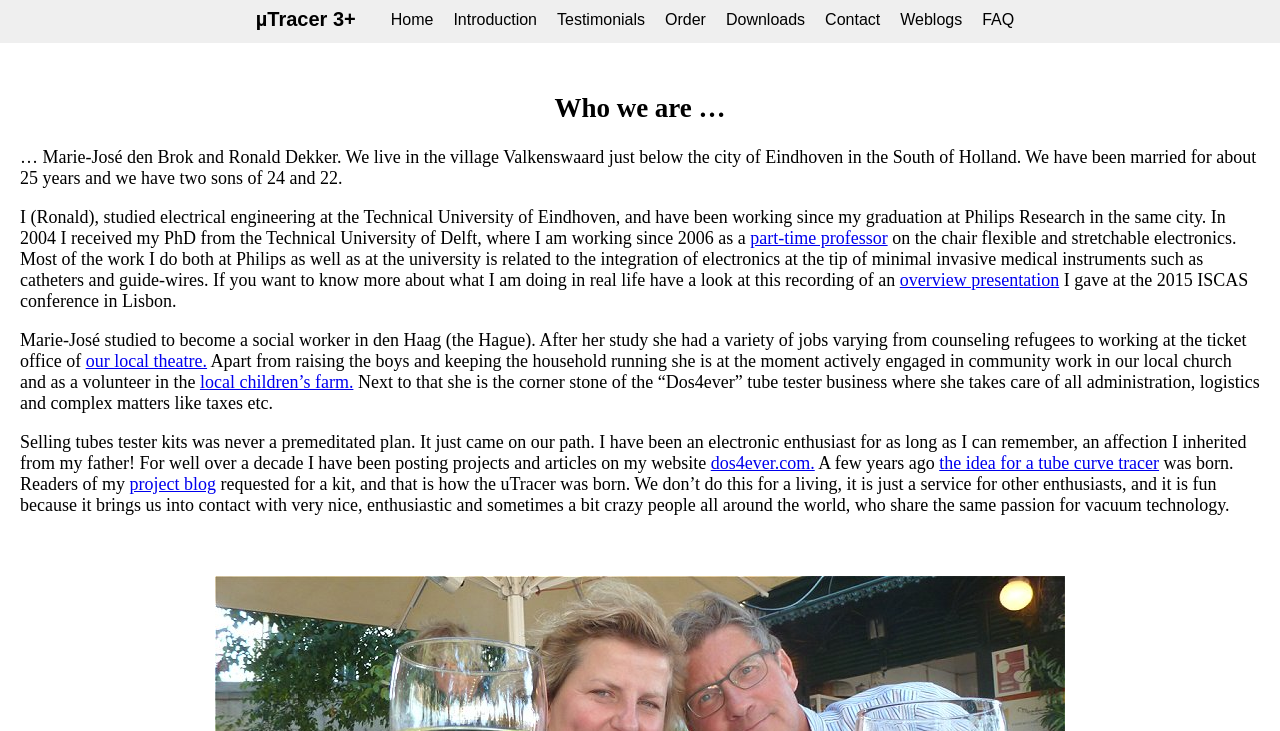Answer the question below using just one word or a short phrase: 
What inspired Ronald Dekker to create the tube curve tracer?

Readers' requests